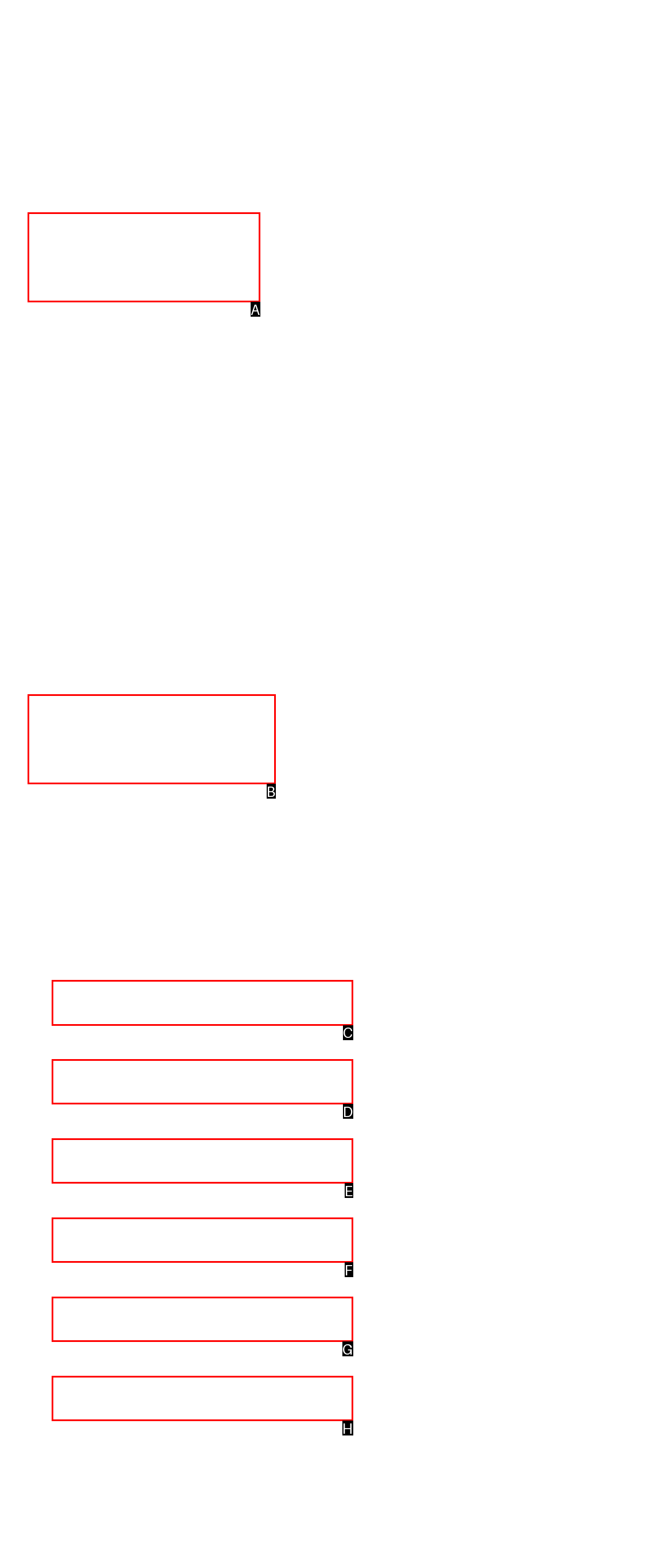Determine the letter of the element you should click to carry out the task: View careers
Answer with the letter from the given choices.

C